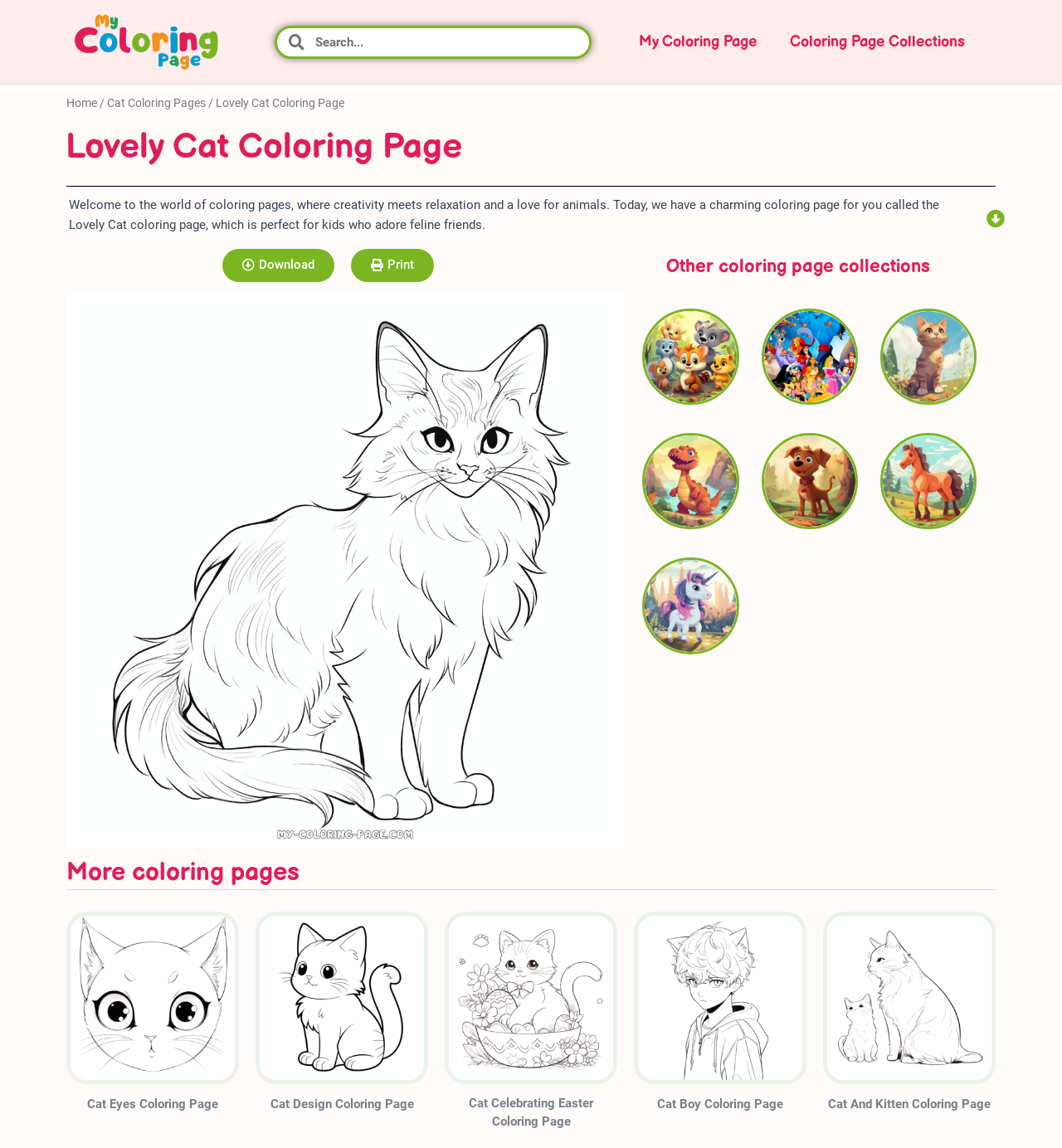Determine the bounding box for the UI element as described: "Cat coloring pages". The coordinates should be represented as four float numbers between 0 and 1, formatted as [left, top, right, bottom].

[0.101, 0.084, 0.194, 0.096]